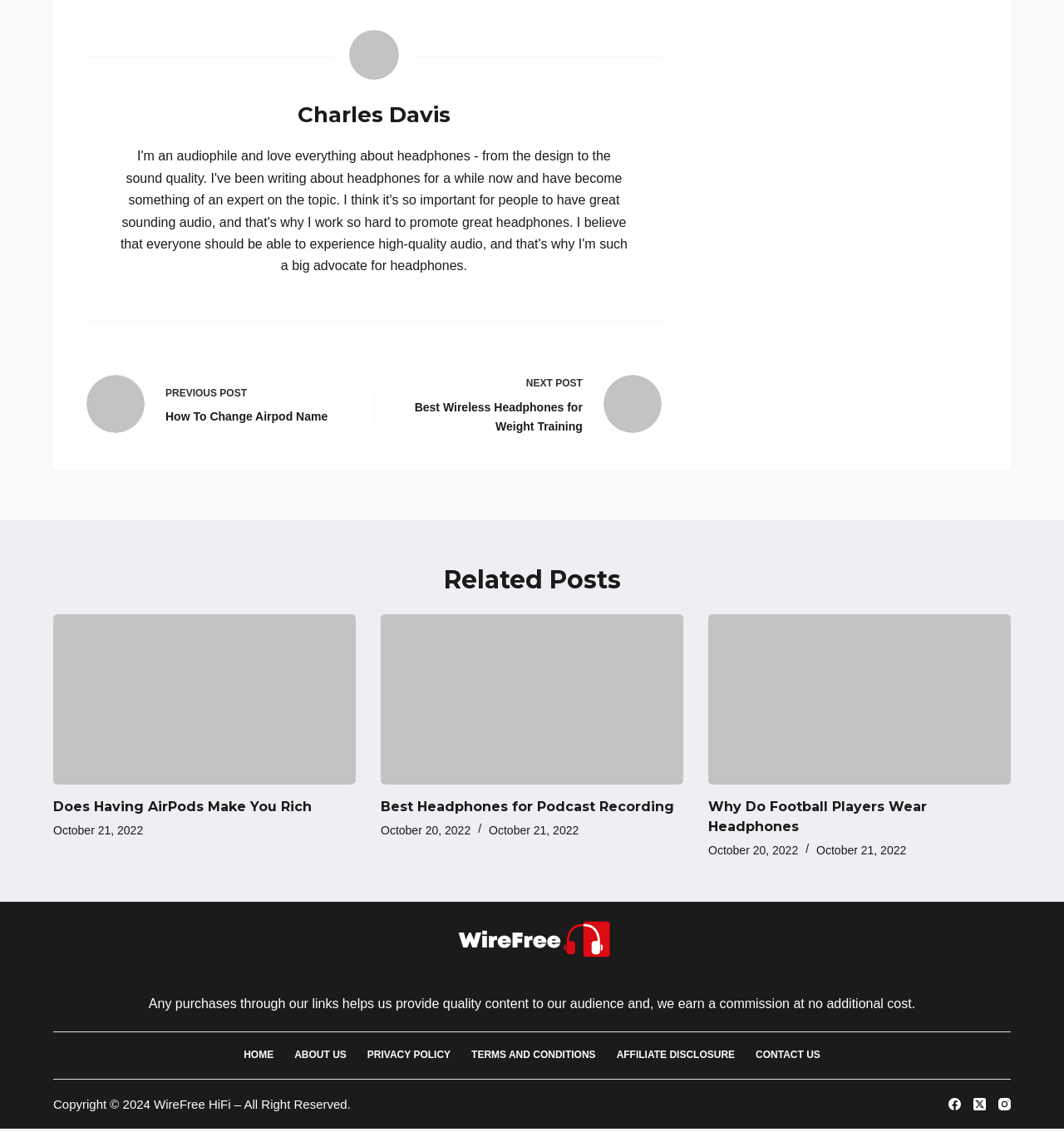Identify the coordinates of the bounding box for the element that must be clicked to accomplish the instruction: "View the 'Related Posts' section".

[0.05, 0.498, 0.95, 0.532]